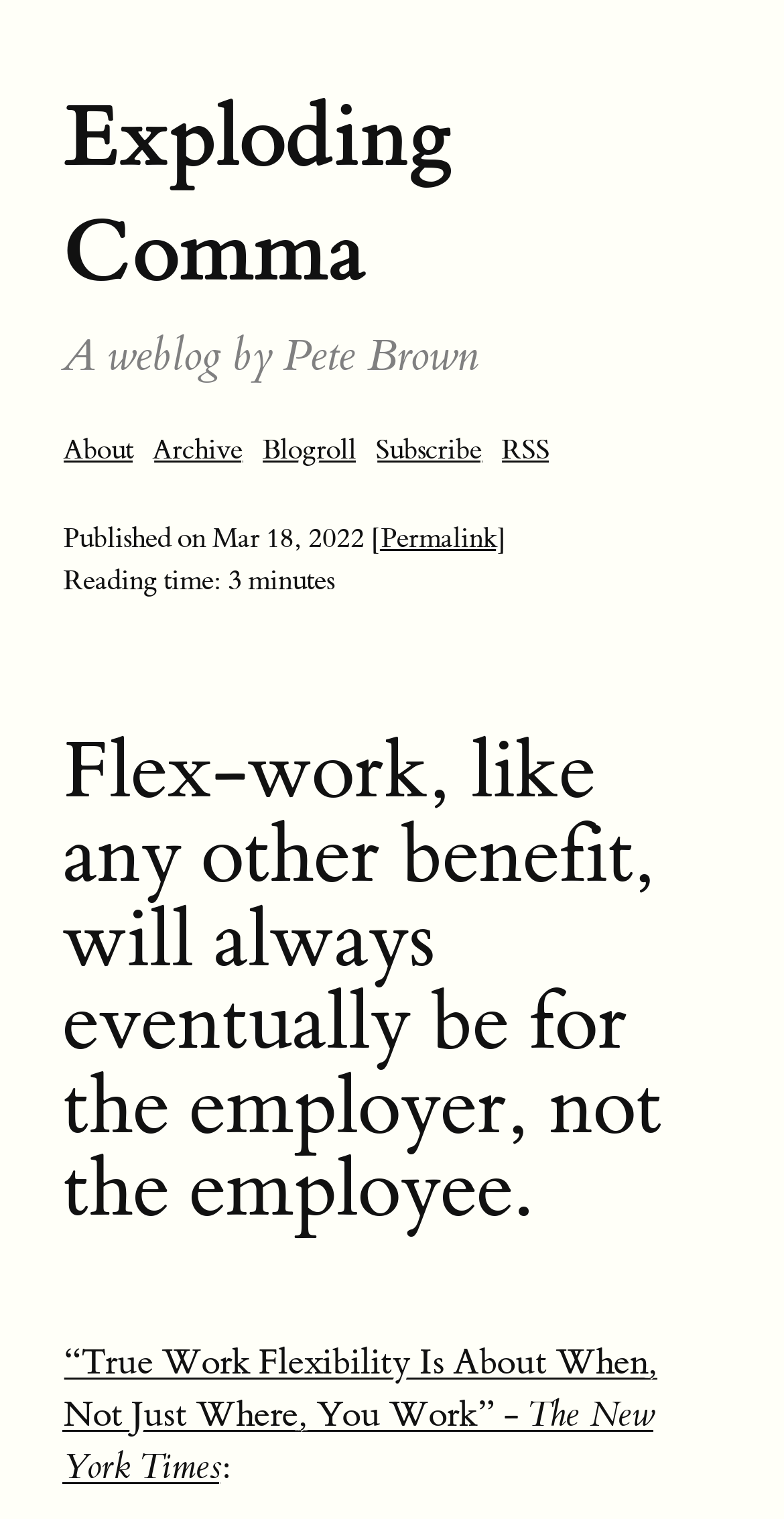Locate the bounding box coordinates of the area to click to fulfill this instruction: "subscribe to the blog". The bounding box should be presented as four float numbers between 0 and 1, in the order [left, top, right, bottom].

[0.479, 0.285, 0.615, 0.308]